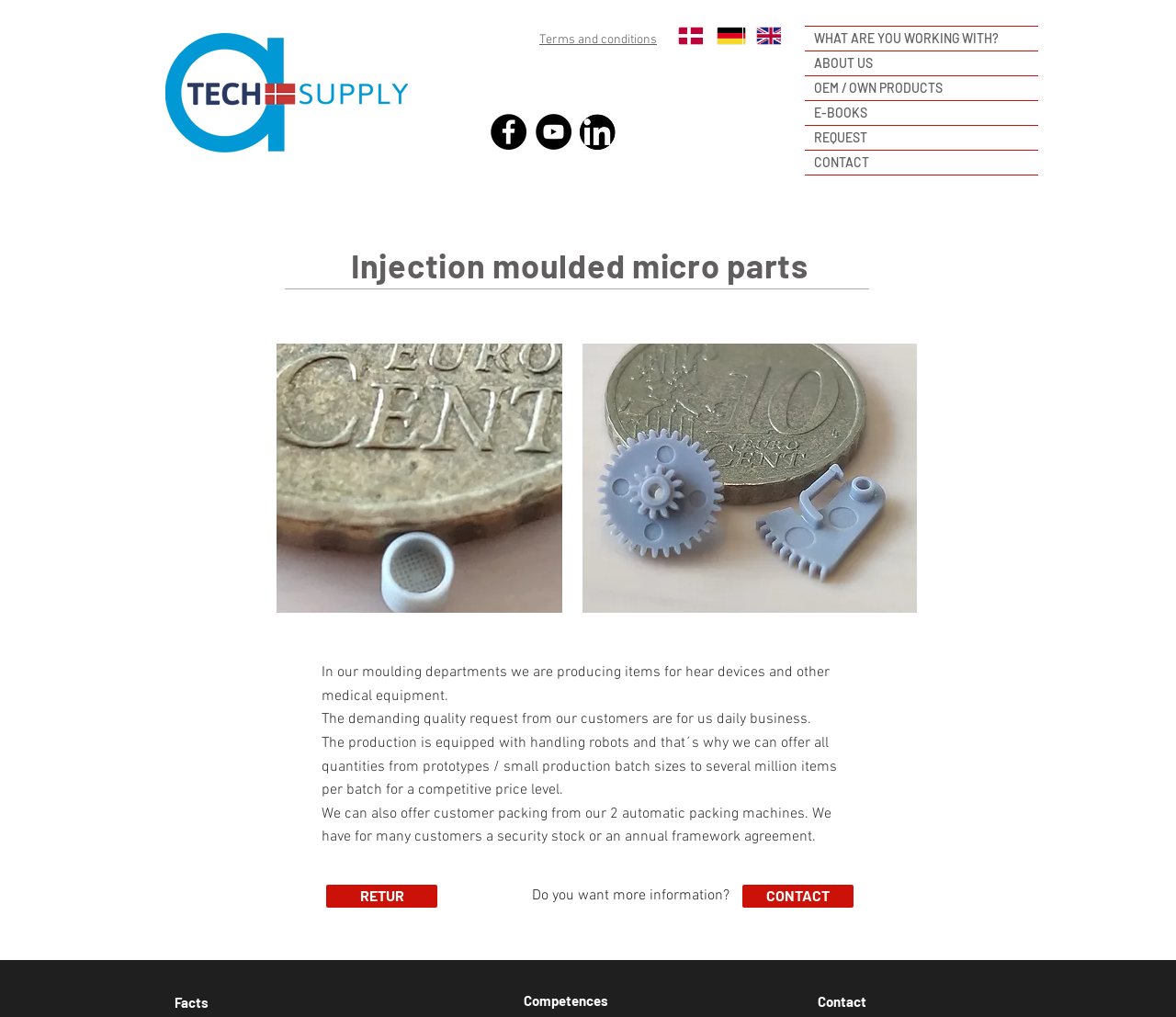Can you pinpoint the bounding box coordinates for the clickable element required for this instruction: "Go to HOME page"? The coordinates should be four float numbers between 0 and 1, i.e., [left, top, right, bottom].

None